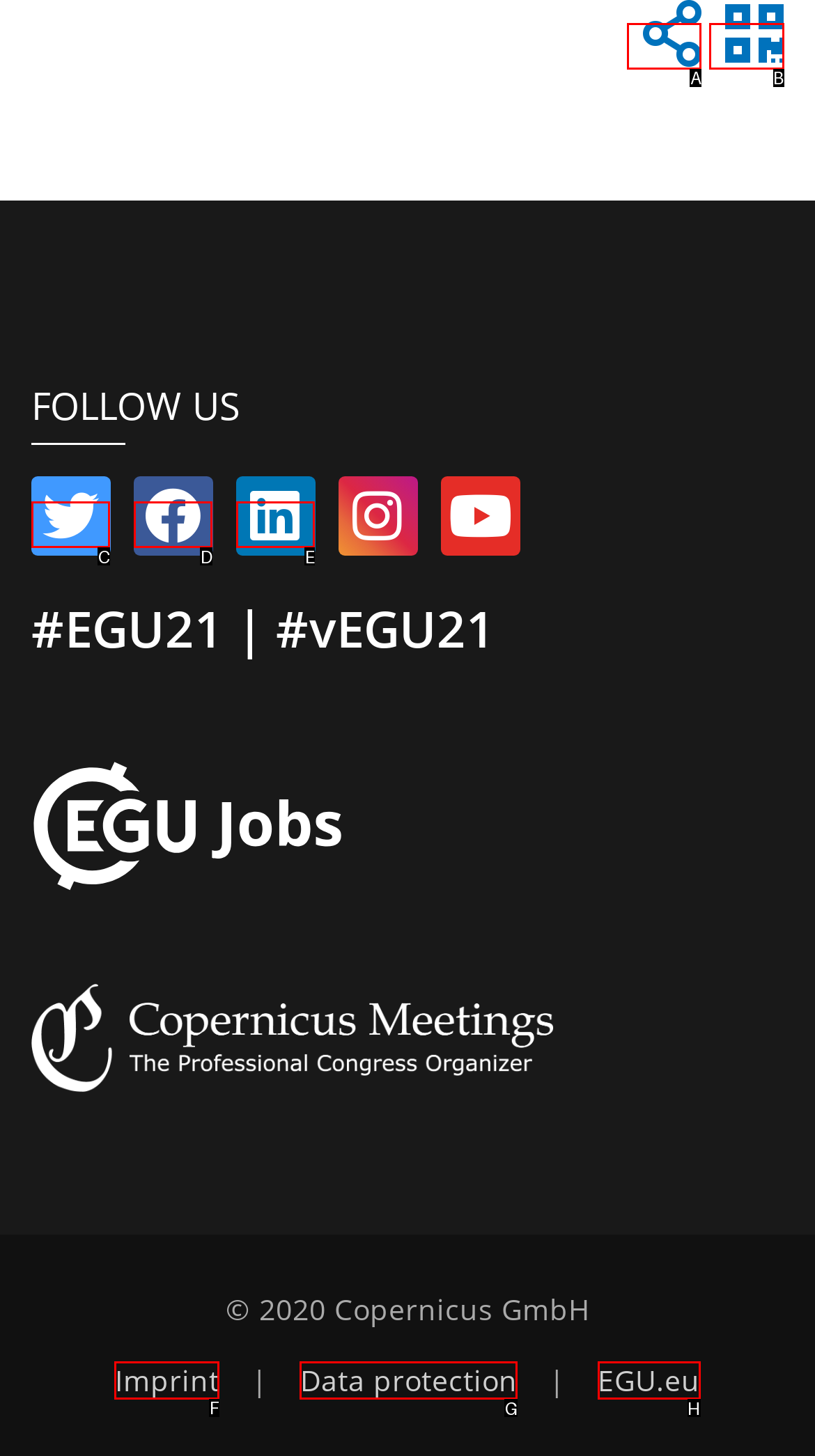Identify the appropriate lettered option to execute the following task: Go to imprint page
Respond with the letter of the selected choice.

F